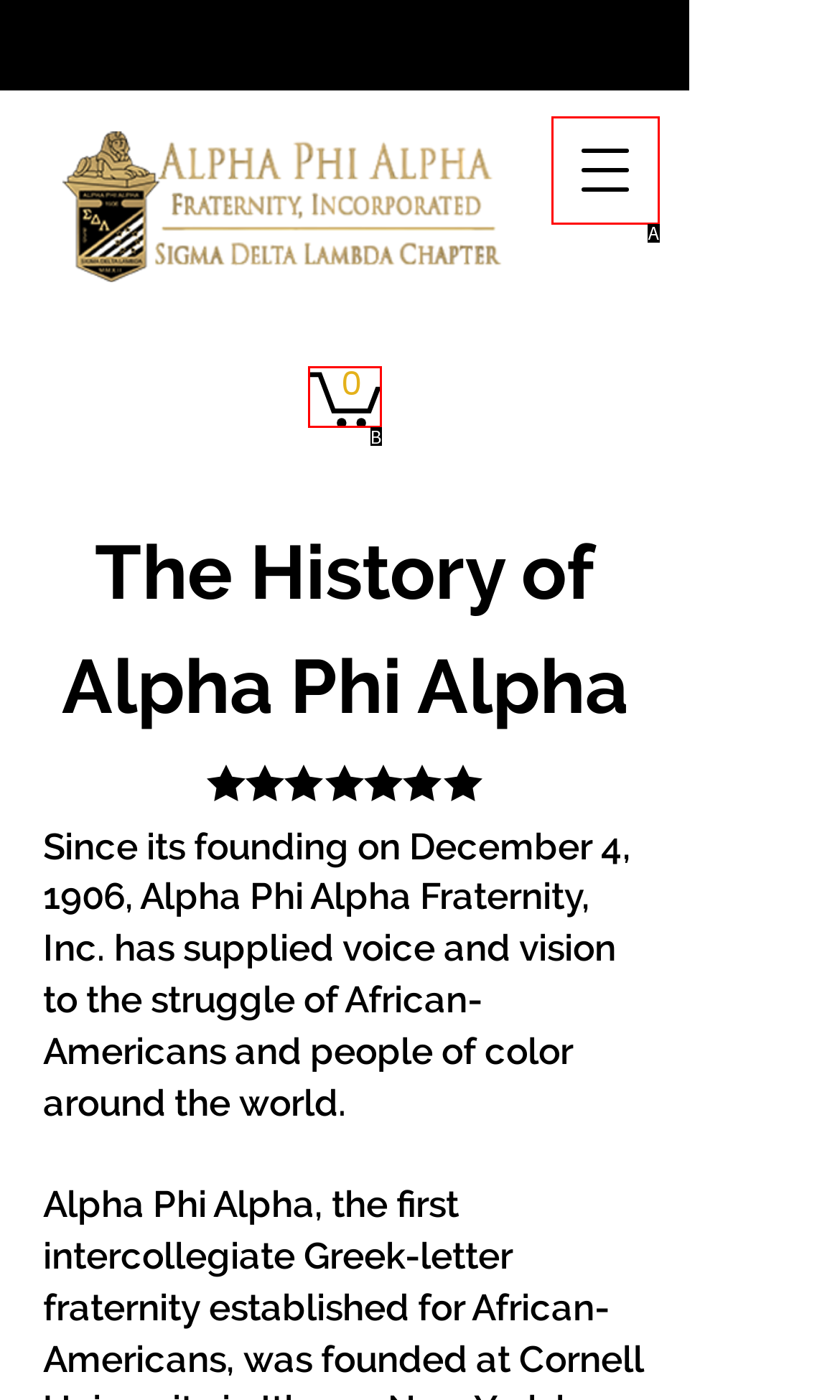Identify the letter corresponding to the UI element that matches this description: 0
Answer using only the letter from the provided options.

B